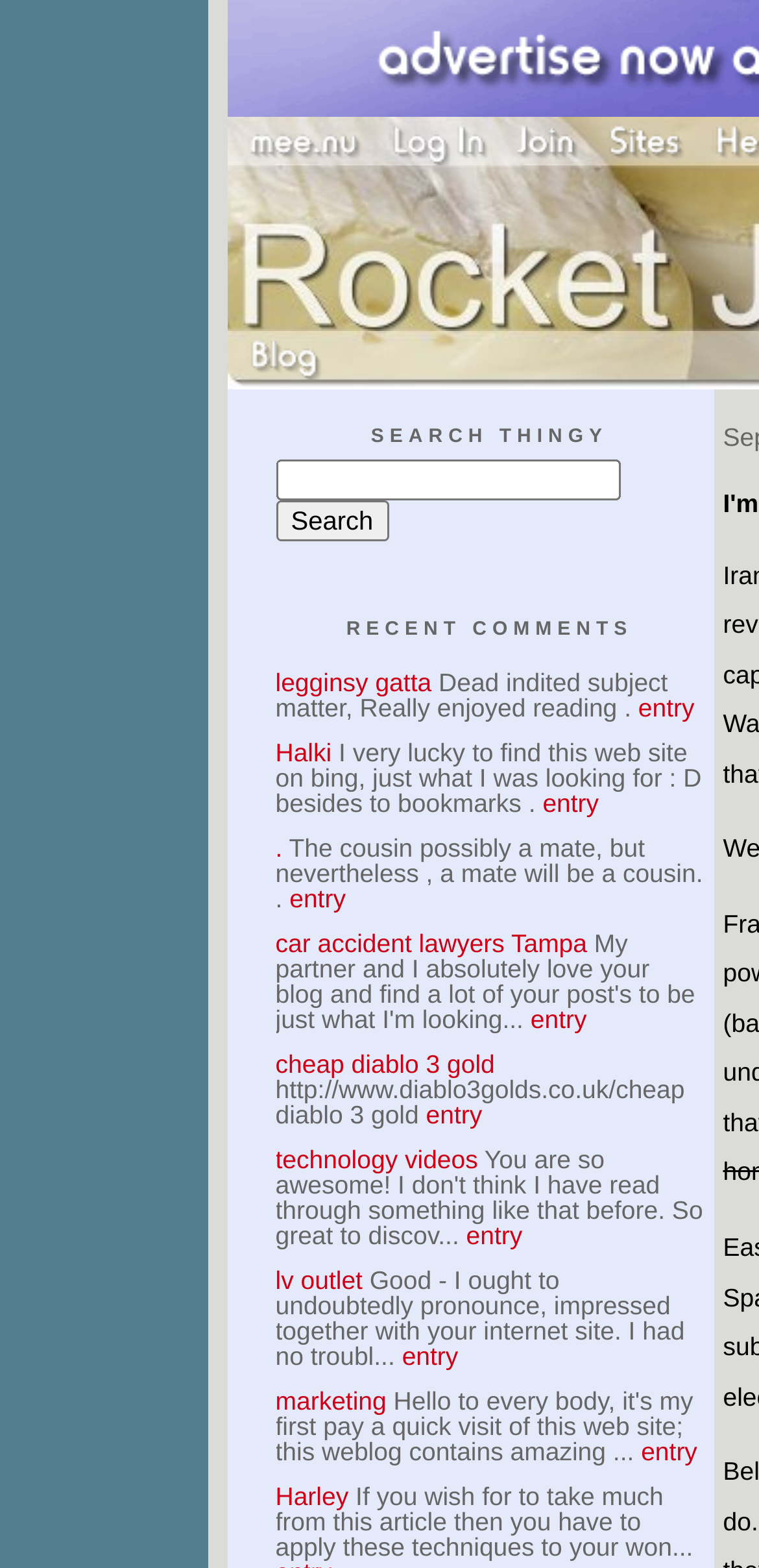Please find the bounding box coordinates of the element that you should click to achieve the following instruction: "Search for something". The coordinates should be presented as four float numbers between 0 and 1: [left, top, right, bottom].

[0.363, 0.293, 0.817, 0.319]